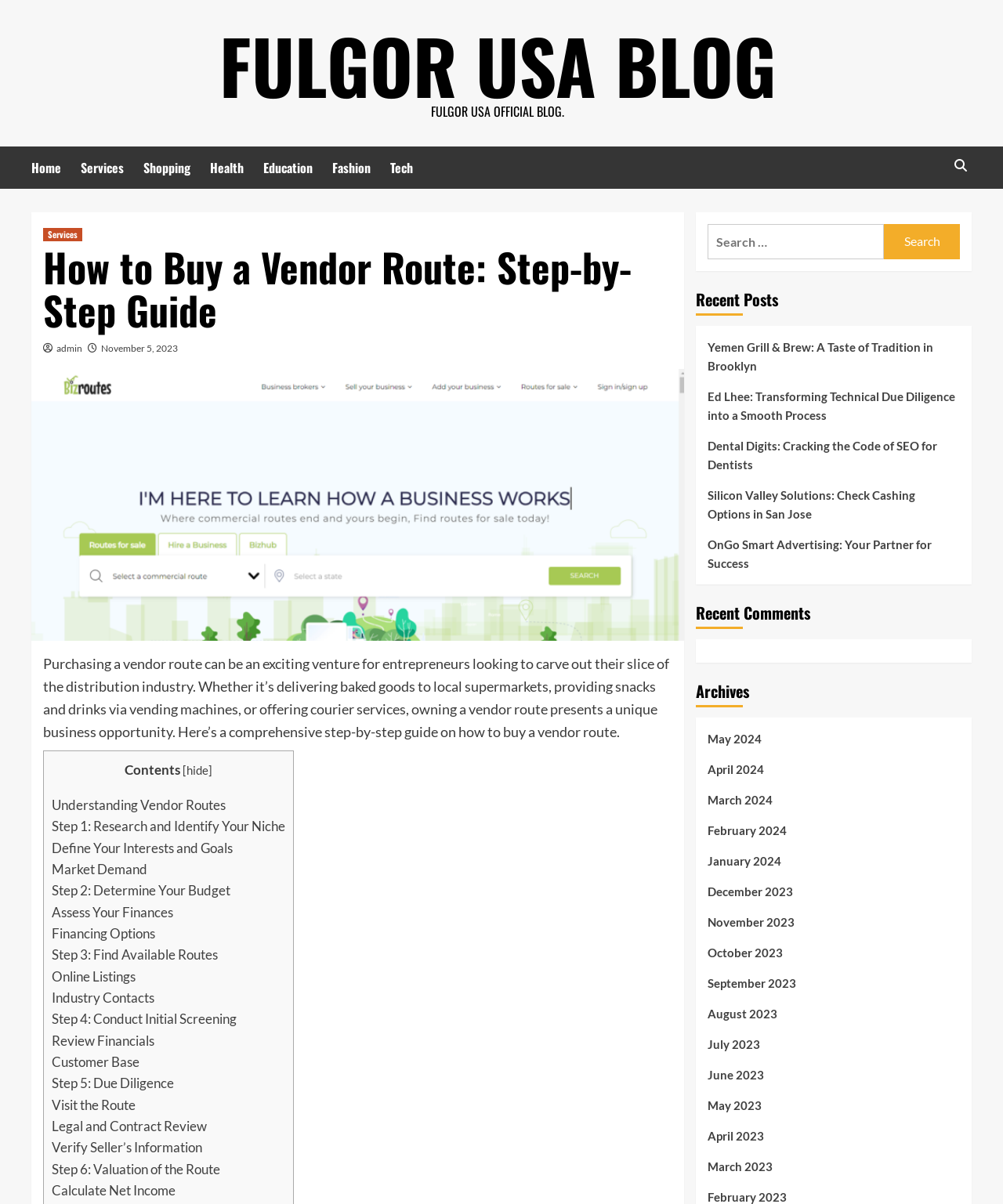Using details from the image, please answer the following question comprehensively:
What is the date of this blog post?

The webpage shows the date of this blog post as 'November 5, 2023', which is mentioned in the link 'November 5, 2023' under the heading 'How to Buy a Vendor Route: Step-by-Step Guide'.